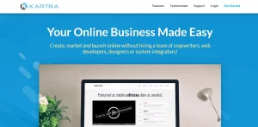What is the purpose of the visual element below the text?
Please use the visual content to give a single word or phrase answer.

To illustrate ease of use